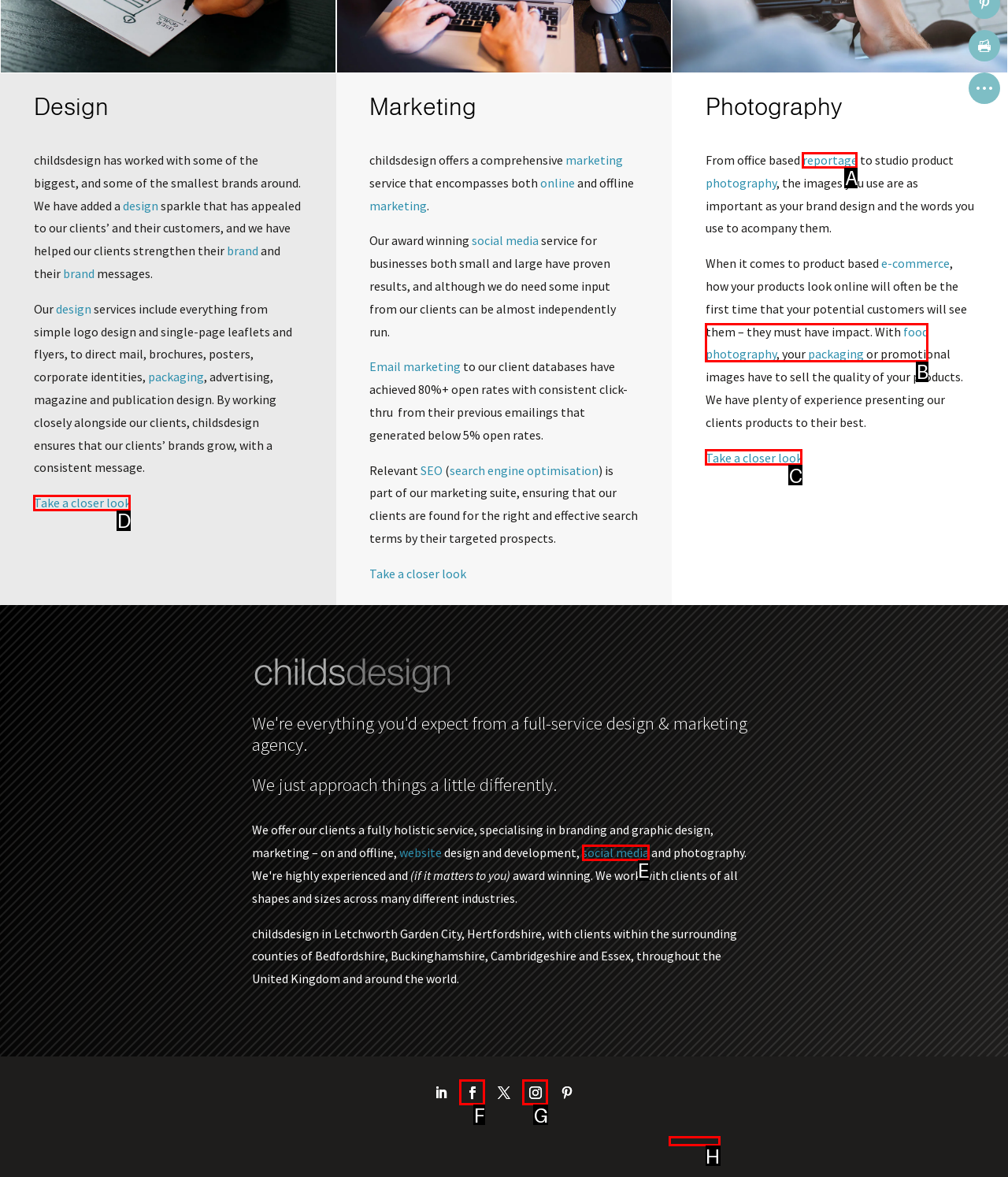From the given options, choose the HTML element that aligns with the description: social media. Respond with the letter of the selected element.

E